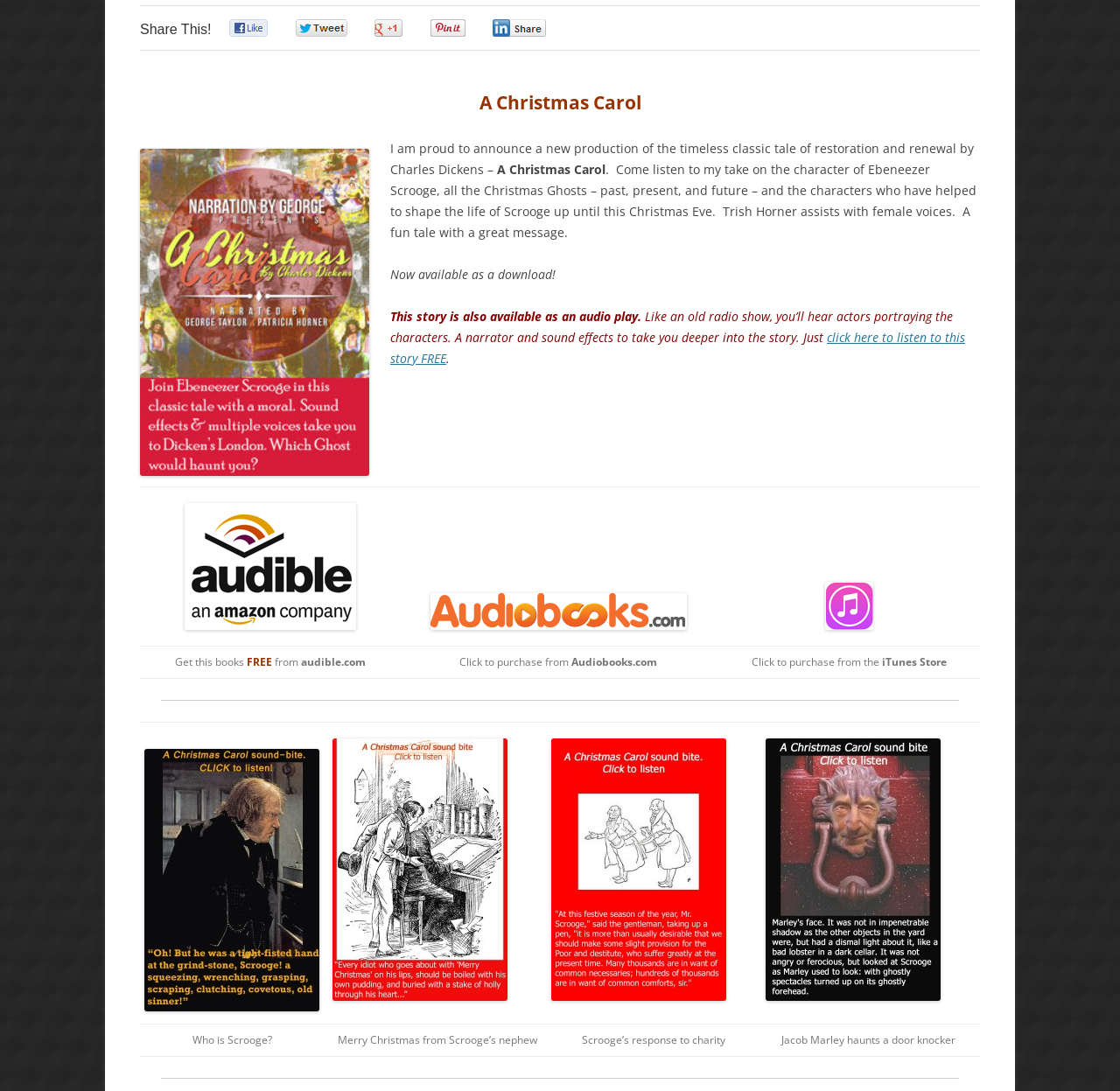Extract the bounding box of the UI element described as: "CinemaTour.com".

None